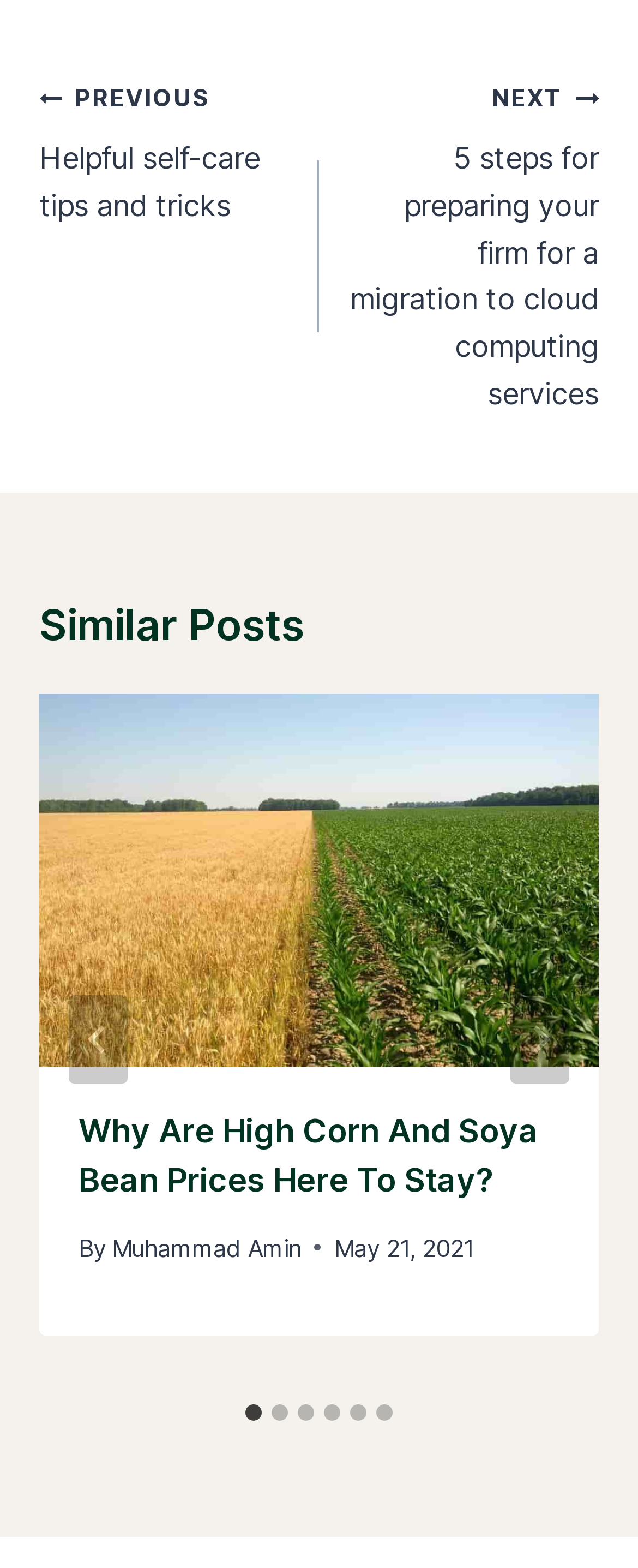Find the bounding box of the UI element described as: "aria-label="Go to slide 3"". The bounding box coordinates should be given as four float values between 0 and 1, i.e., [left, top, right, bottom].

[0.467, 0.895, 0.492, 0.906]